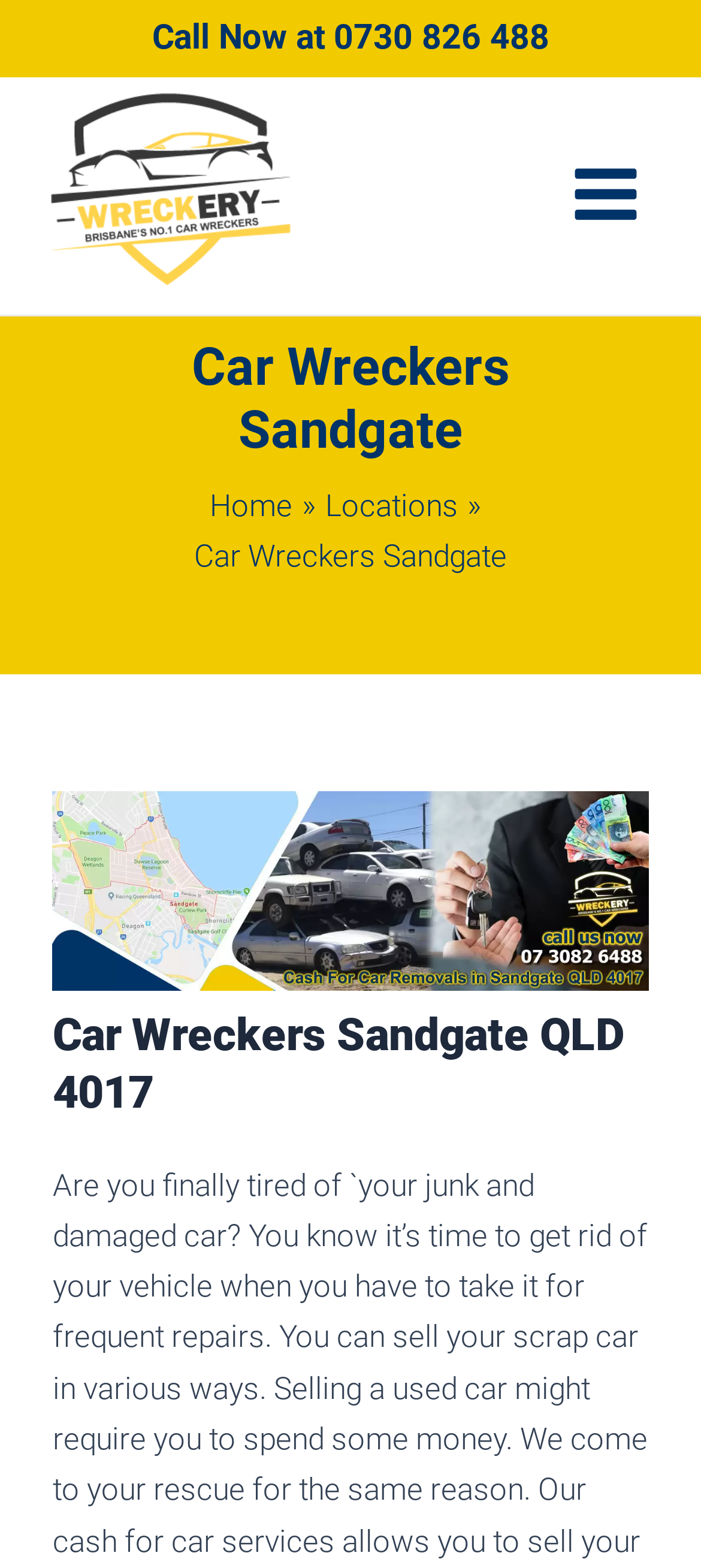Identify the primary heading of the webpage and provide its text.

Car Wreckers Sandgate